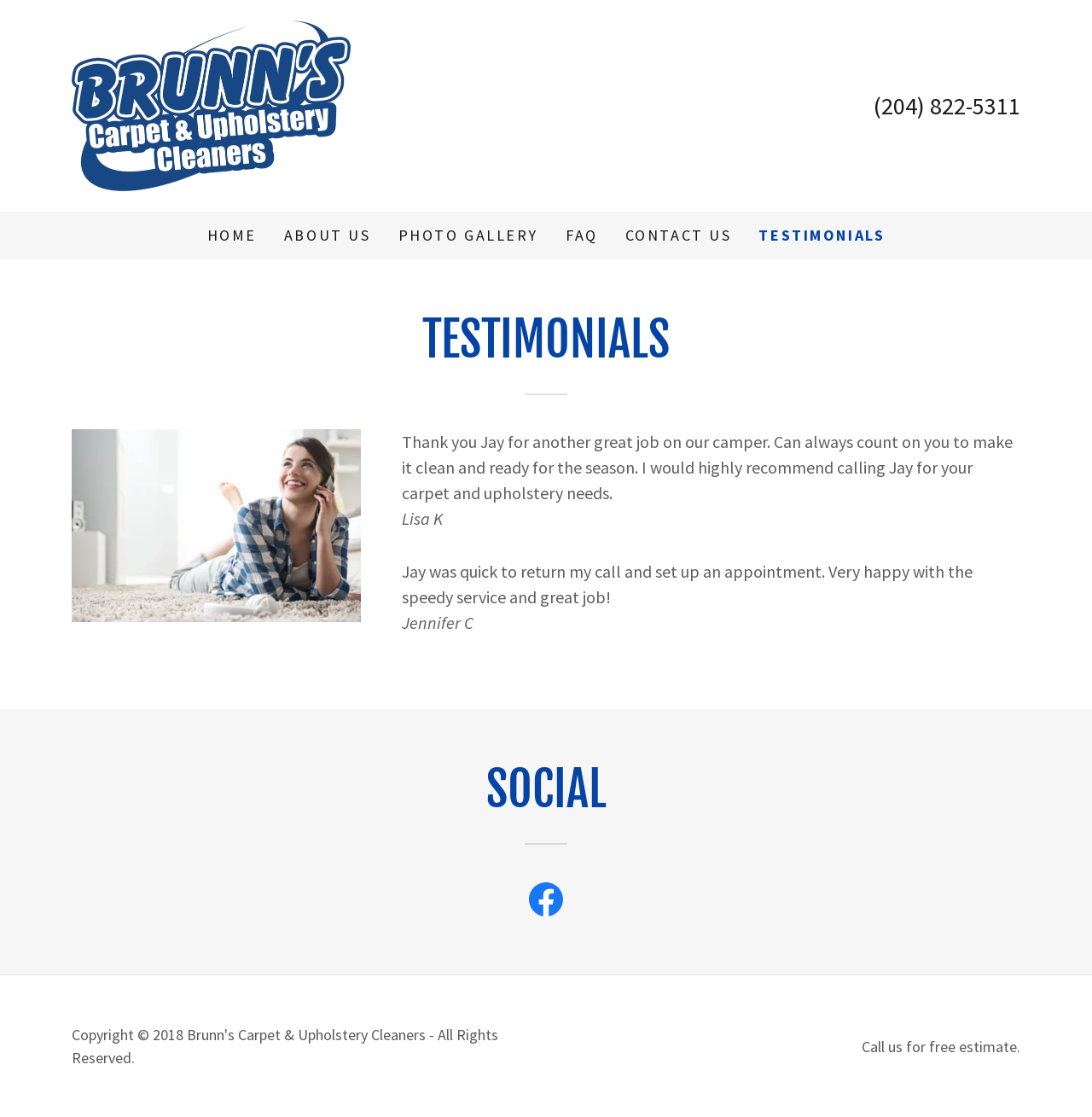Examine the image and give a thorough answer to the following question:
What is the phone number on the webpage?

I found the phone number by looking at the link element with the text '(204) 822-5311' which is located at the top right corner of the webpage.